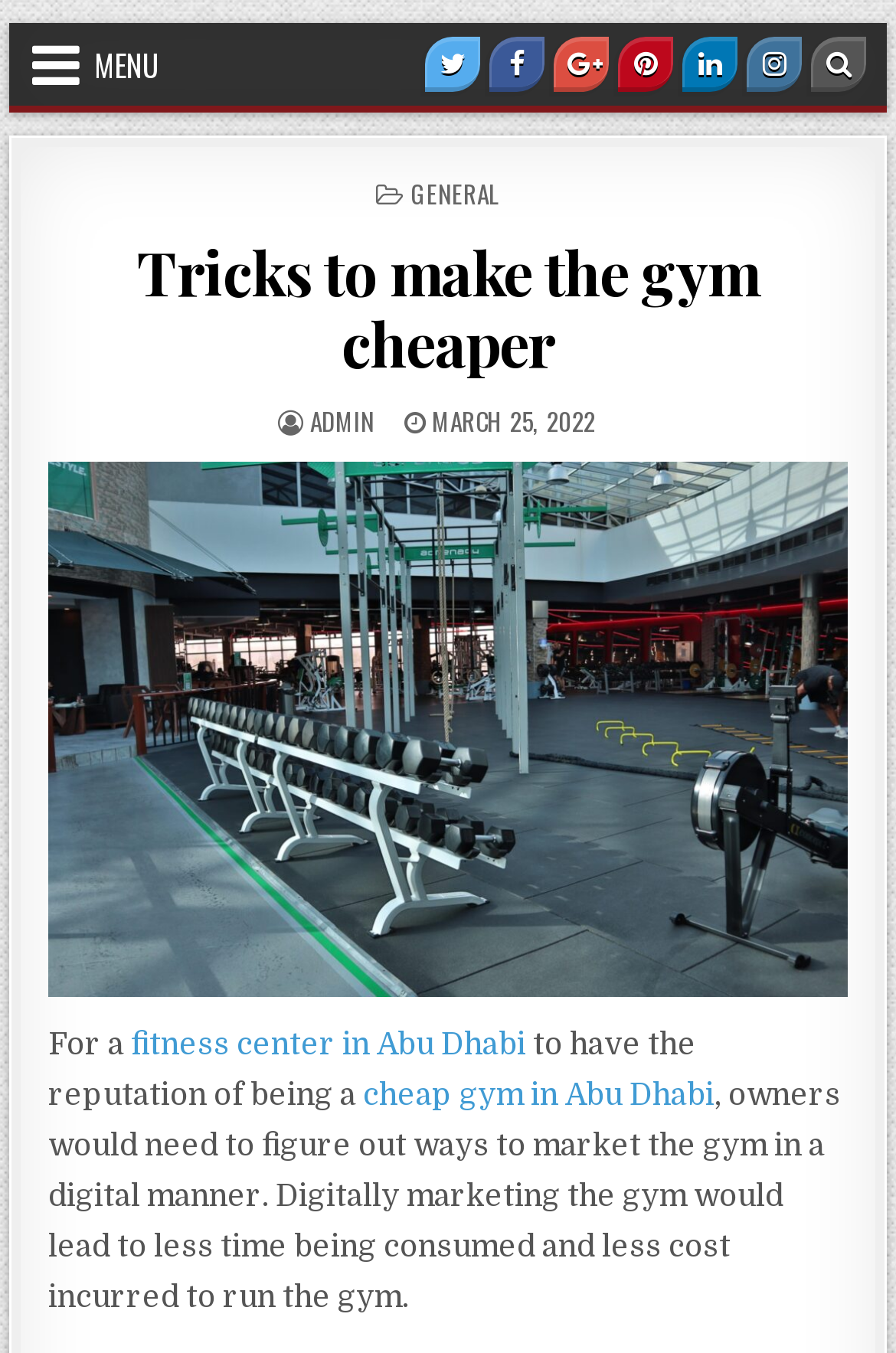What is the topic of the article?
Provide a well-explained and detailed answer to the question.

The topic of the article can be found in the main heading of the article, which says 'Tricks to make the gym cheaper'.